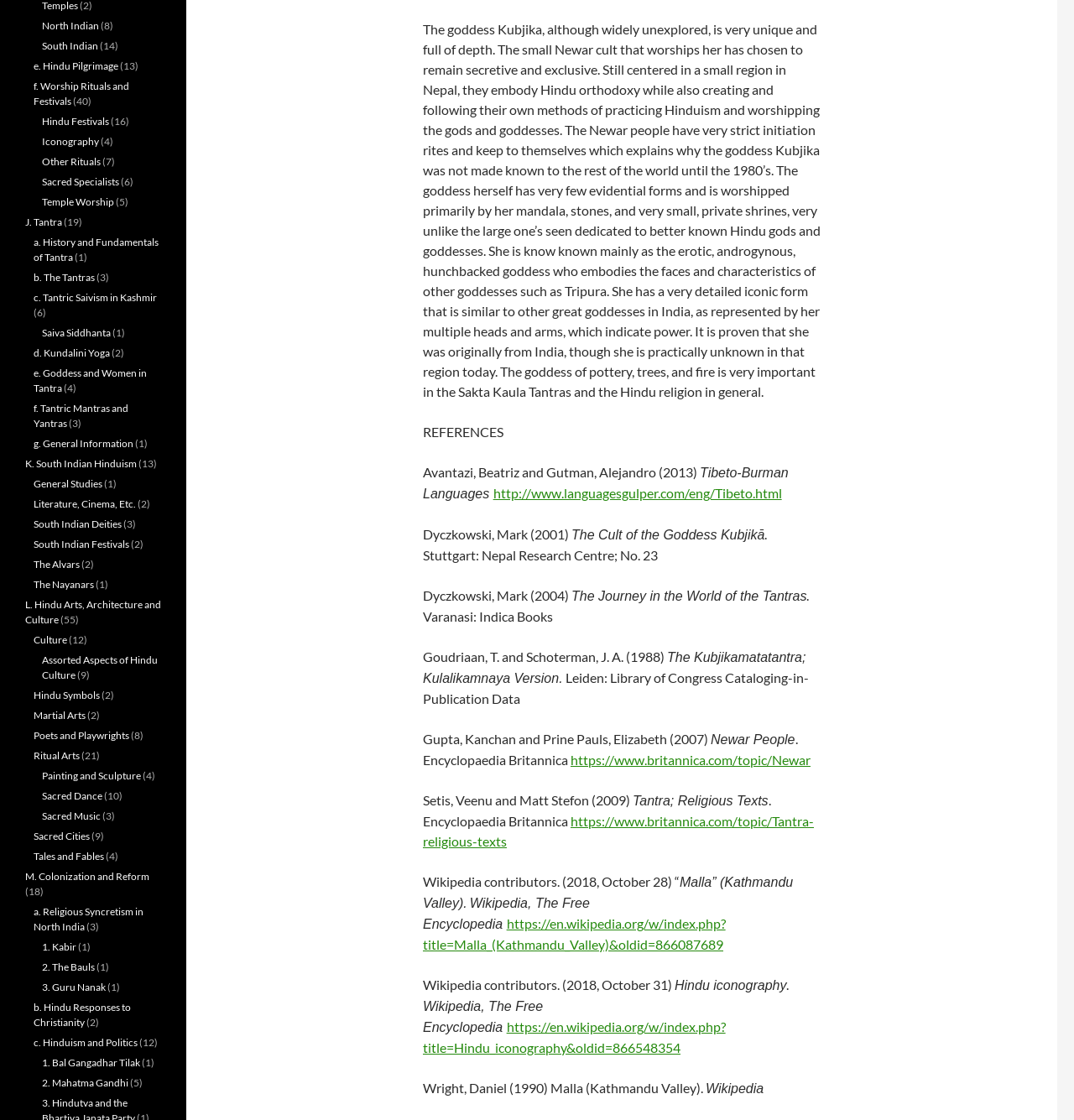Determine the bounding box coordinates of the clickable element to complete this instruction: "Explore 'Technology' section". Provide the coordinates in the format of four float numbers between 0 and 1, [left, top, right, bottom].

None